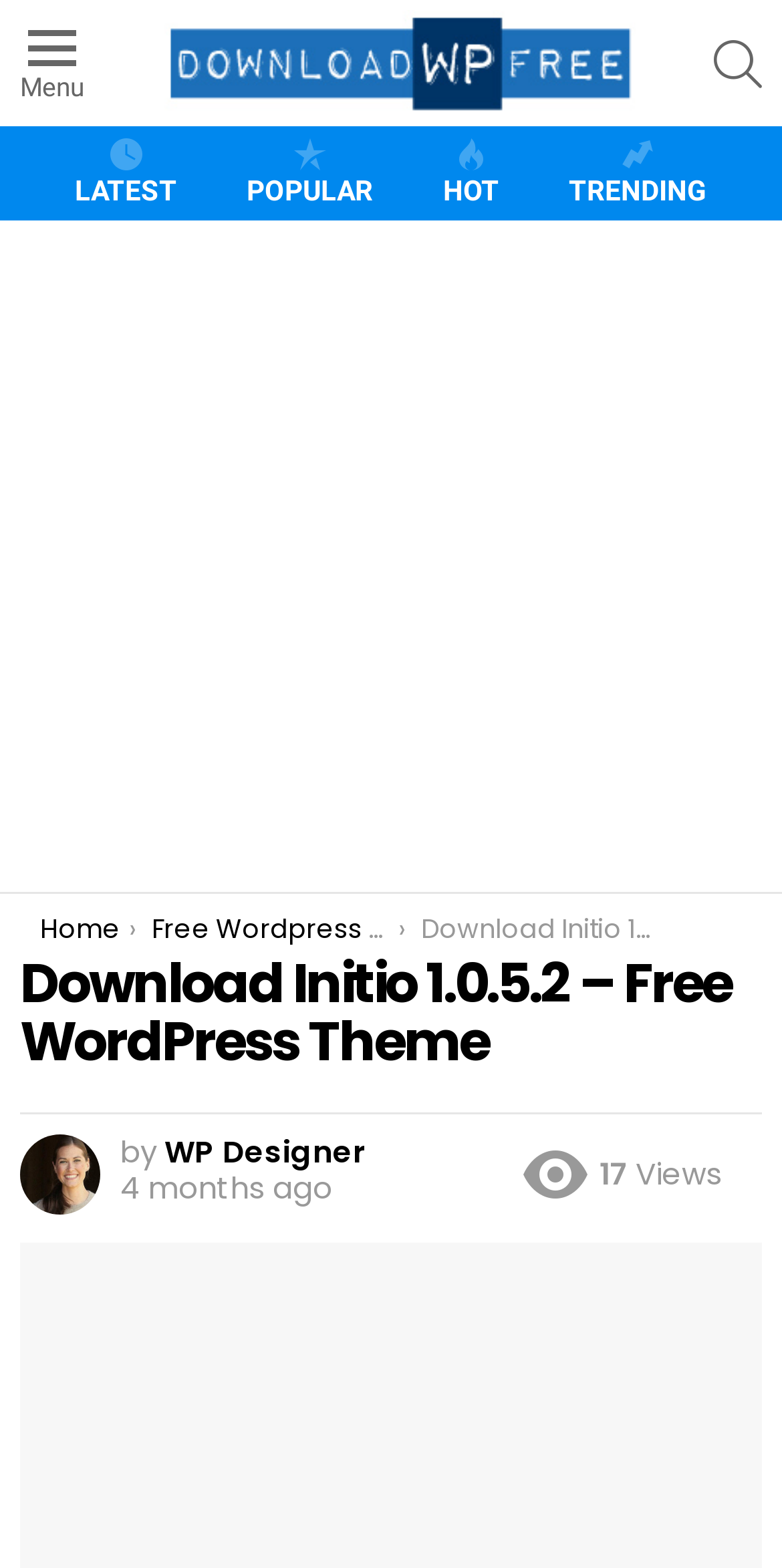When was the theme uploaded?
Using the screenshot, give a one-word or short phrase answer.

January 16, 2024